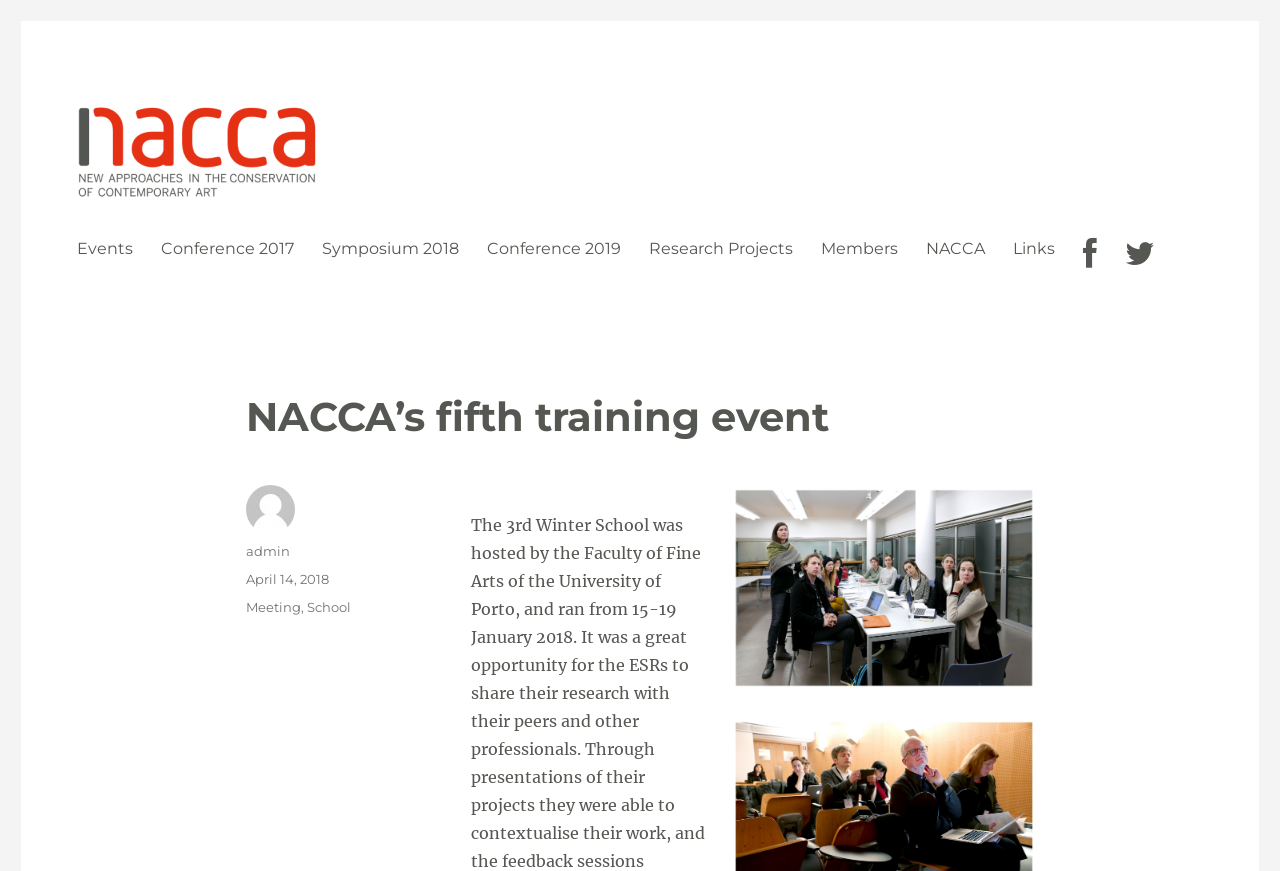Kindly respond to the following question with a single word or a brief phrase: 
Who is the author of the post?

admin